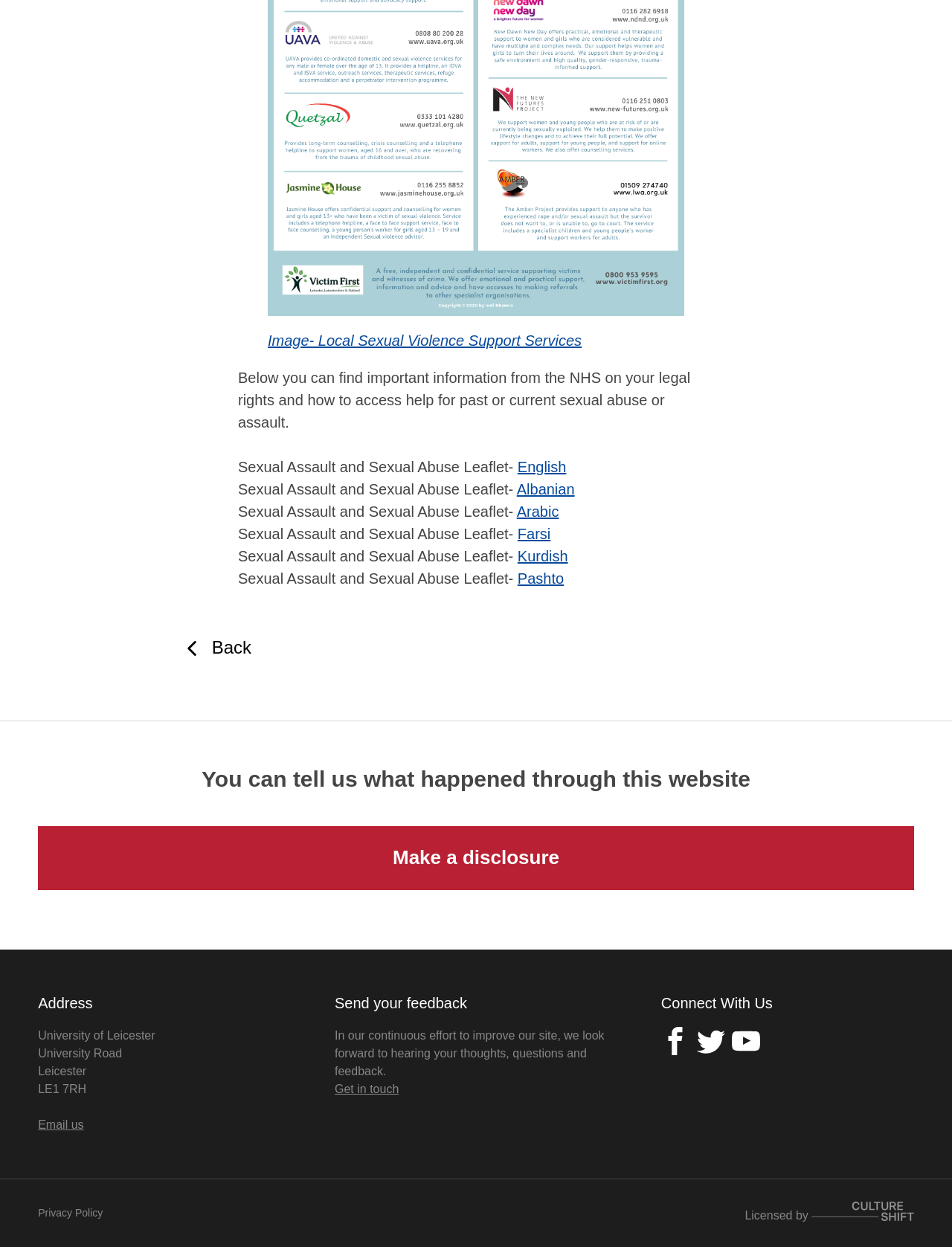Find the bounding box coordinates for the area you need to click to carry out the instruction: "Download the Sexual Assault and Sexual Abuse Leaflet in English". The coordinates should be four float numbers between 0 and 1, indicated as [left, top, right, bottom].

[0.544, 0.368, 0.595, 0.381]